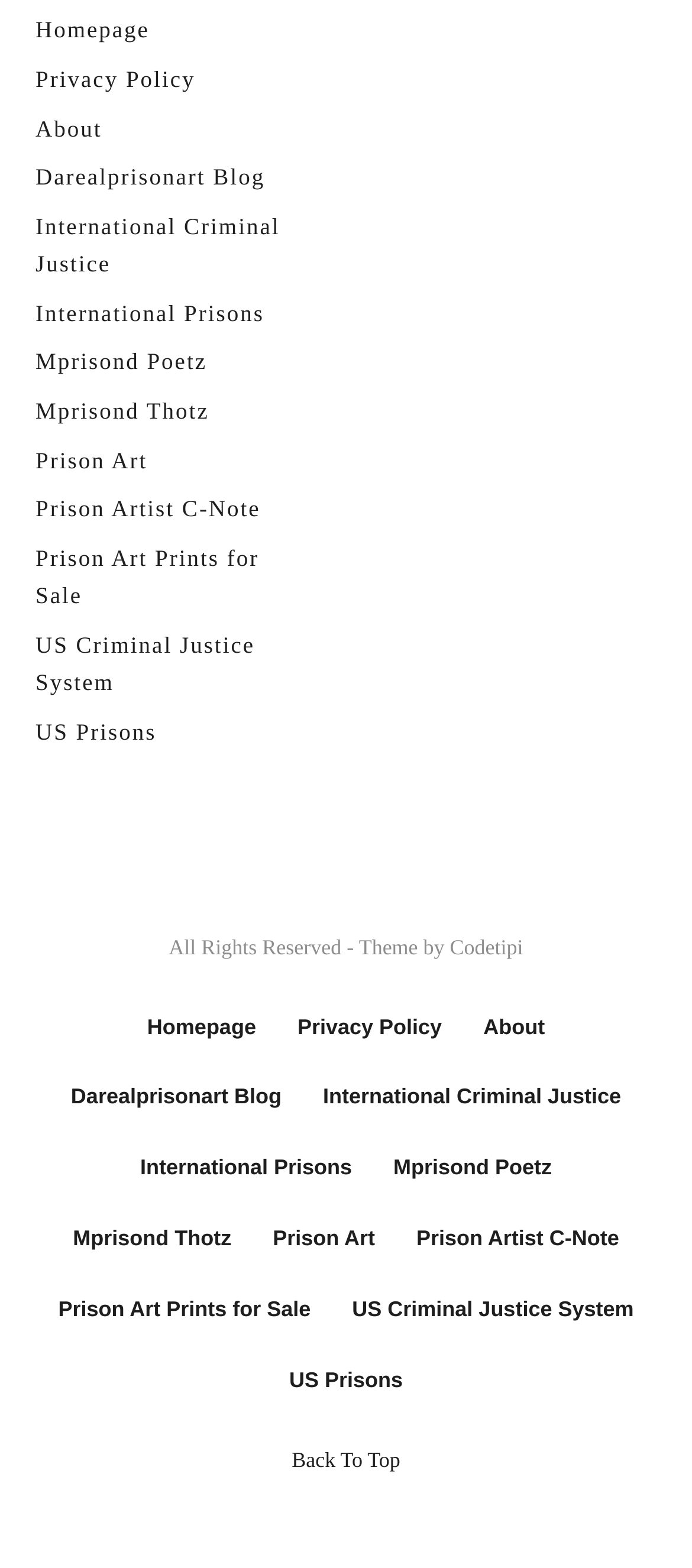Identify the bounding box coordinates for the element that needs to be clicked to fulfill this instruction: "visit poets and writers". Provide the coordinates in the format of four float numbers between 0 and 1: [left, top, right, bottom].

[0.395, 0.649, 0.643, 0.667]